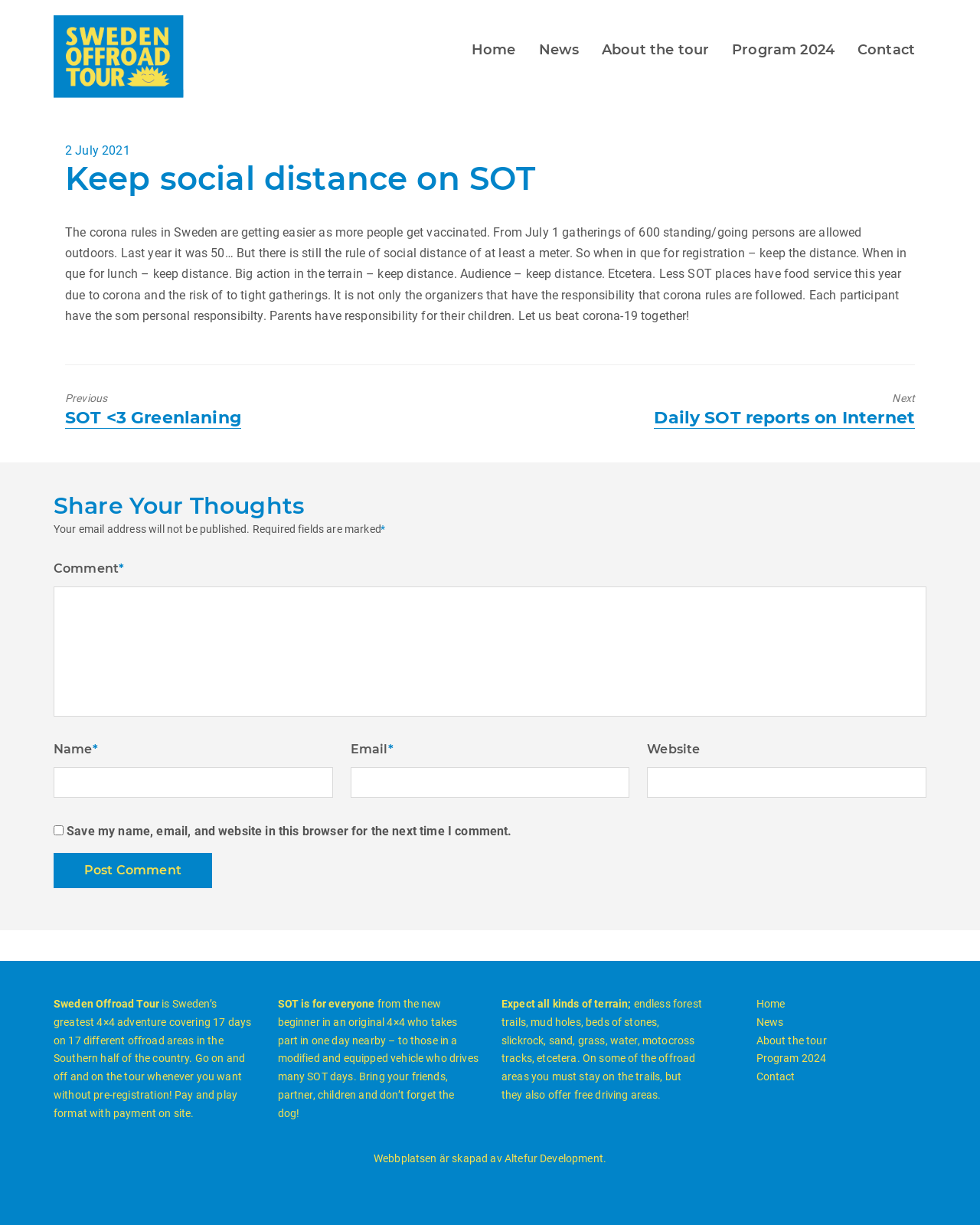Please find the bounding box for the UI element described by: "Program 2024".

[0.735, 0.027, 0.863, 0.055]